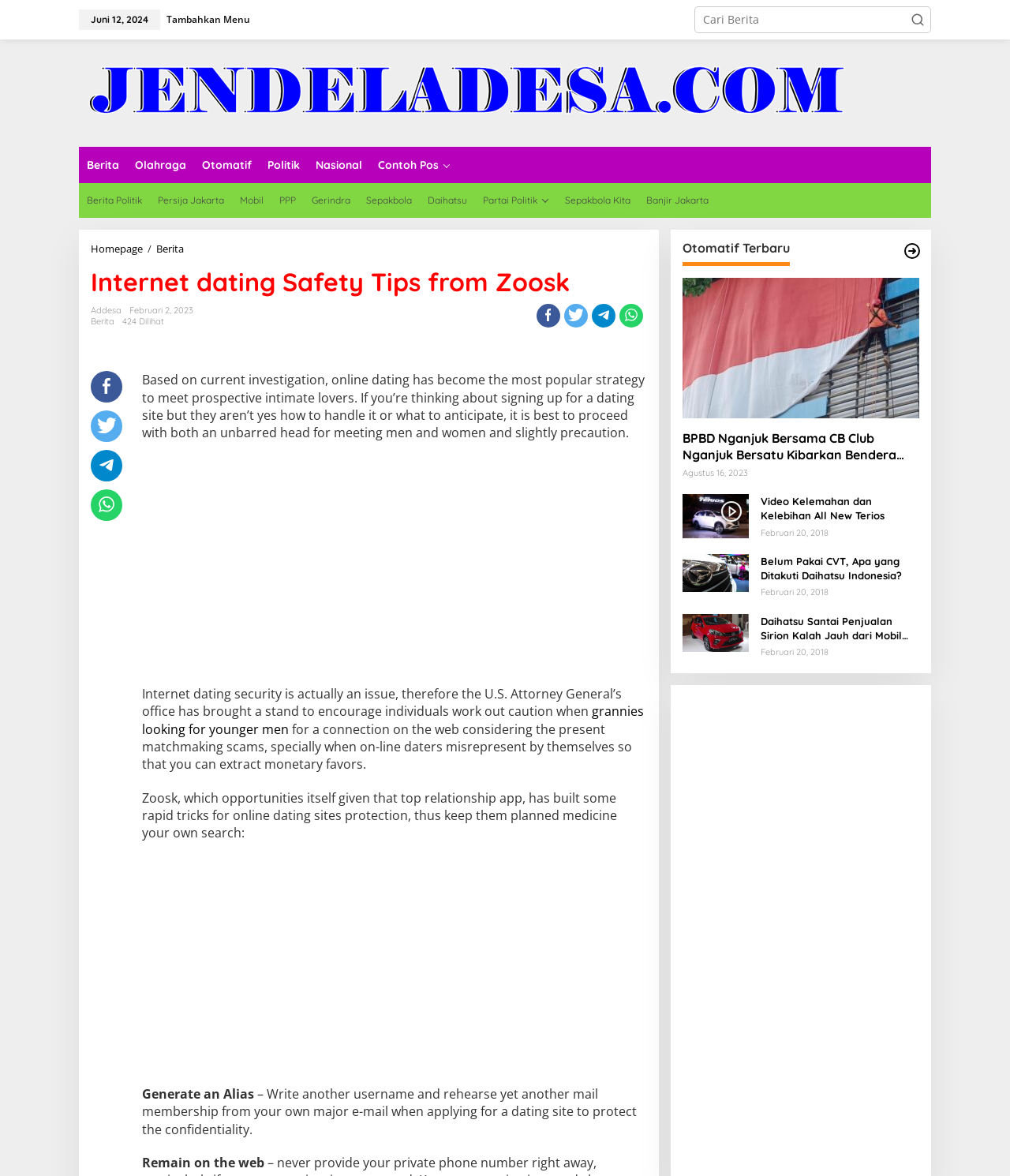Give a comprehensive overview of the webpage, including key elements.

This webpage appears to be a news article or blog post about online dating safety tips from Zoosk. At the top of the page, there is a date "Juni 12, 2024" and a link to "Tambahkan Menu". Below that, there is a search bar with a button to the right. 

The main content of the page is divided into sections. The first section has a heading "Internet dating Safety Tips from Zoosk" and a brief introduction to the topic of online dating safety. Below that, there are several links to share the article on social media platforms.

The next section appears to be the main article, which discusses the importance of online dating safety and provides tips from Zoosk. The article is divided into several paragraphs with headings and includes links to other related articles.

To the right of the main article, there is a sidebar with several links to other news articles, including "Berita", "Olahraga", "Otomatif", and more. There are also several images and links to advertisements scattered throughout the page.

At the bottom of the page, there are more news articles and links, including "Otomatif Terbaru" and "BPBD Nganjuk Bersama CB Club Nganjuk Bersatu Kibarkan Bendera Raksasa di GOR Bung Karno". These articles appear to be related to cars and sports.

Overall, the webpage has a cluttered layout with many links, images, and advertisements, but the main content of the page is focused on providing online dating safety tips from Zoosk.